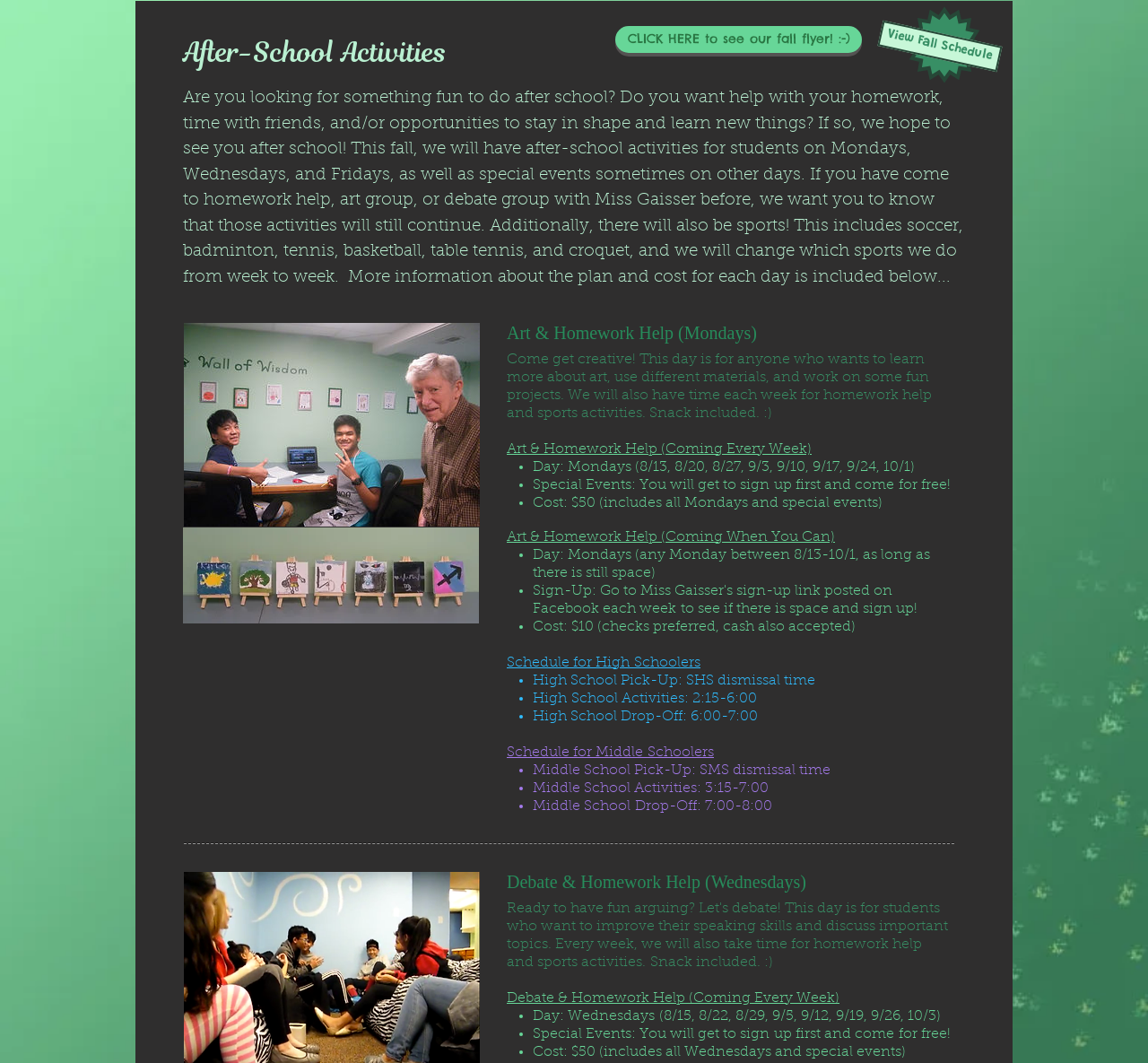Use a single word or phrase to answer the question:
What is the purpose of the after-school program?

To provide fun activities, homework help, and sports